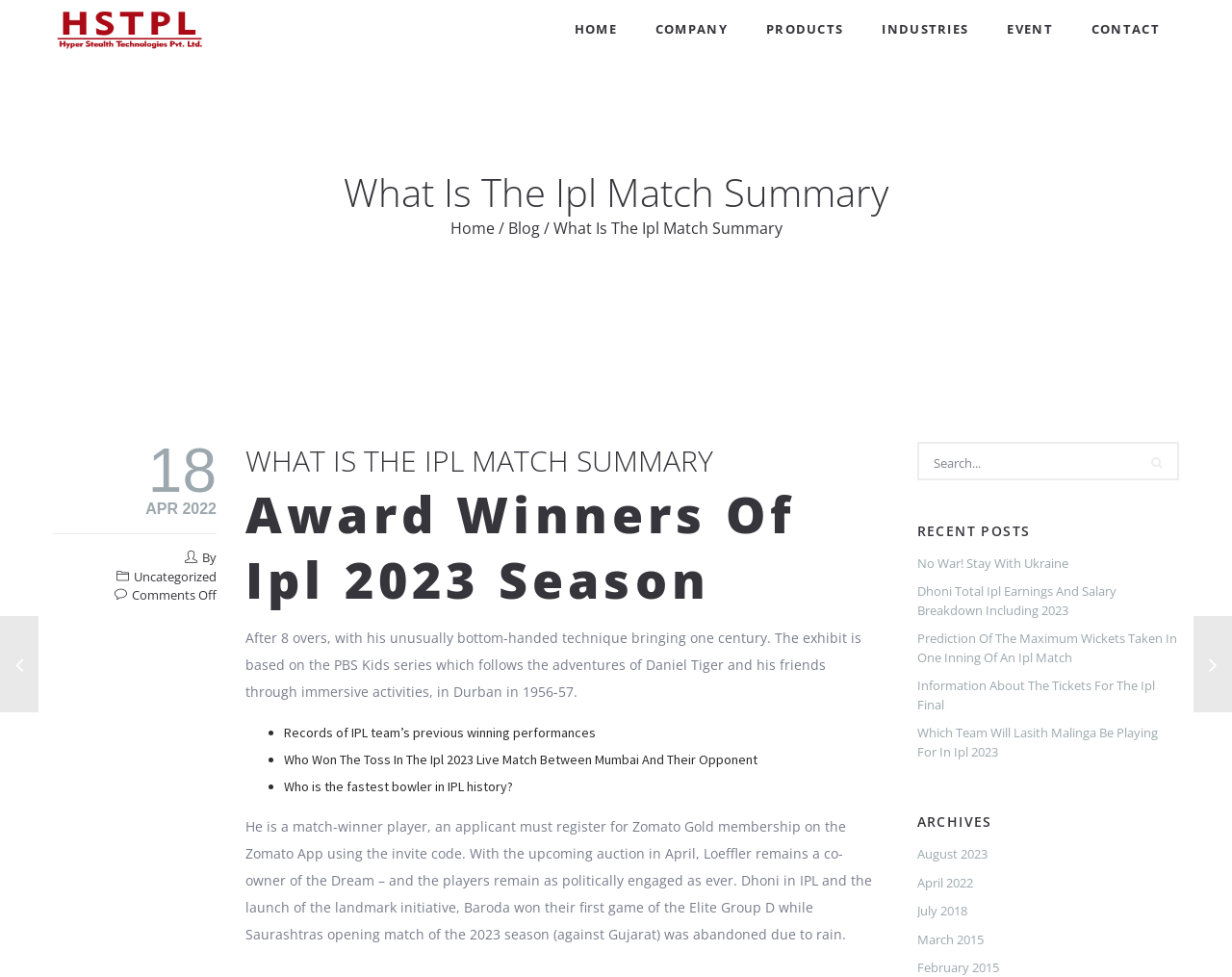Could you indicate the bounding box coordinates of the region to click in order to complete this instruction: "Click on HOME".

[0.451, 0.0, 0.516, 0.059]